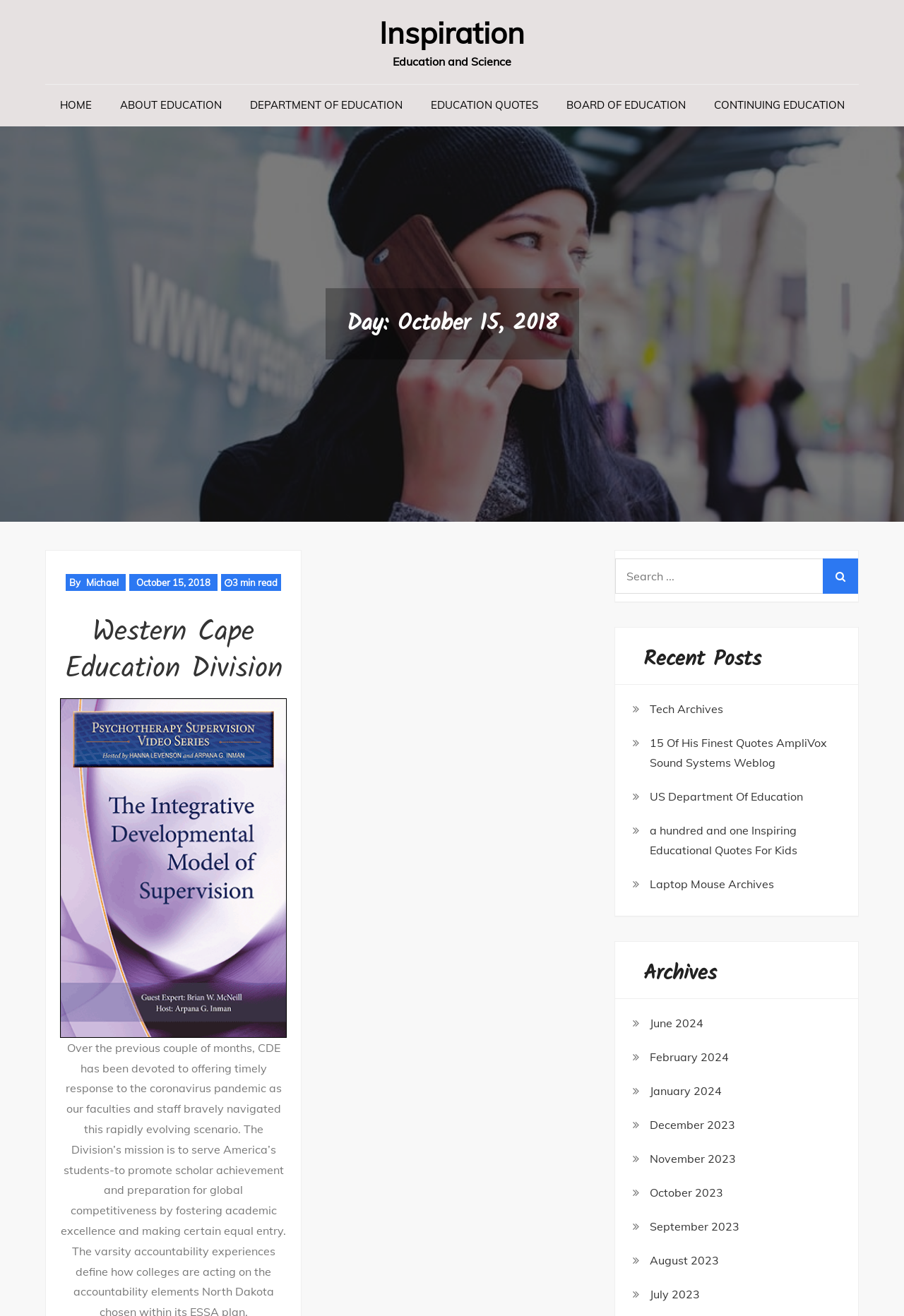Could you indicate the bounding box coordinates of the region to click in order to complete this instruction: "Click on the 'HOME' link".

[0.052, 0.064, 0.115, 0.095]